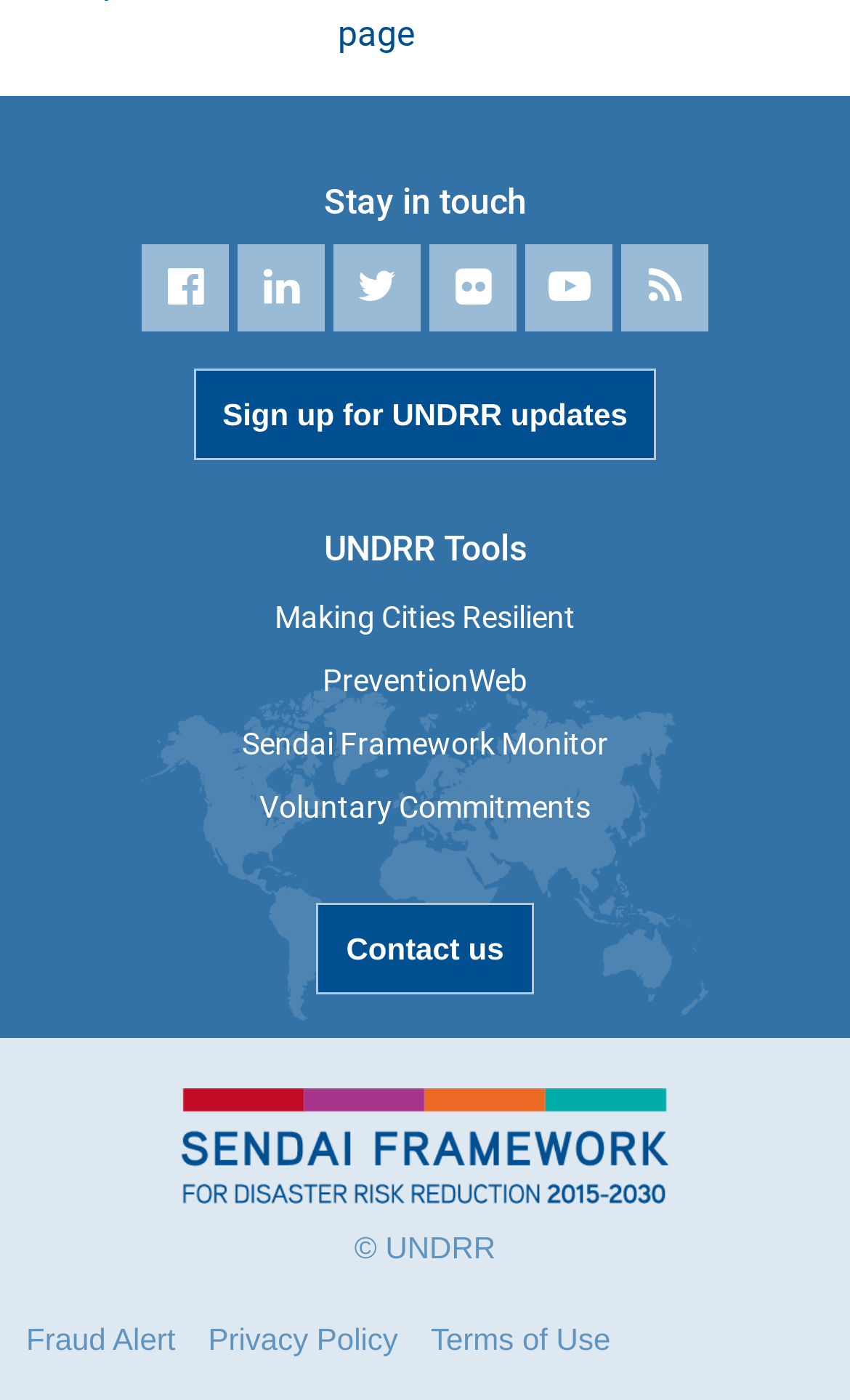Show the bounding box coordinates of the element that should be clicked to complete the task: "Learn more about the Sendai Framework".

[0.212, 0.804, 0.788, 0.829]